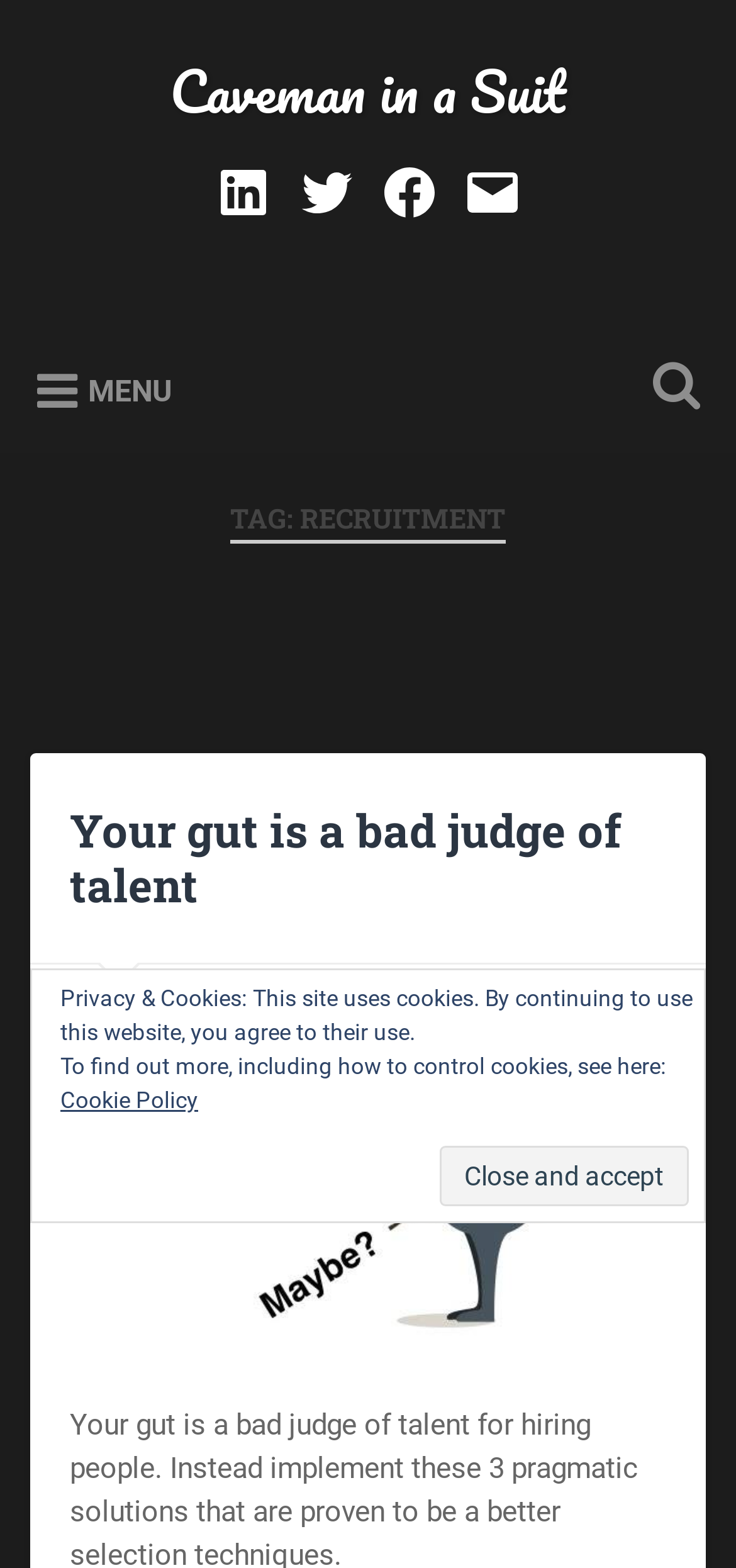Pinpoint the bounding box coordinates of the clickable area necessary to execute the following instruction: "read Your gut is a bad judge of talent article". The coordinates should be given as four float numbers between 0 and 1, namely [left, top, right, bottom].

[0.095, 0.51, 0.844, 0.583]